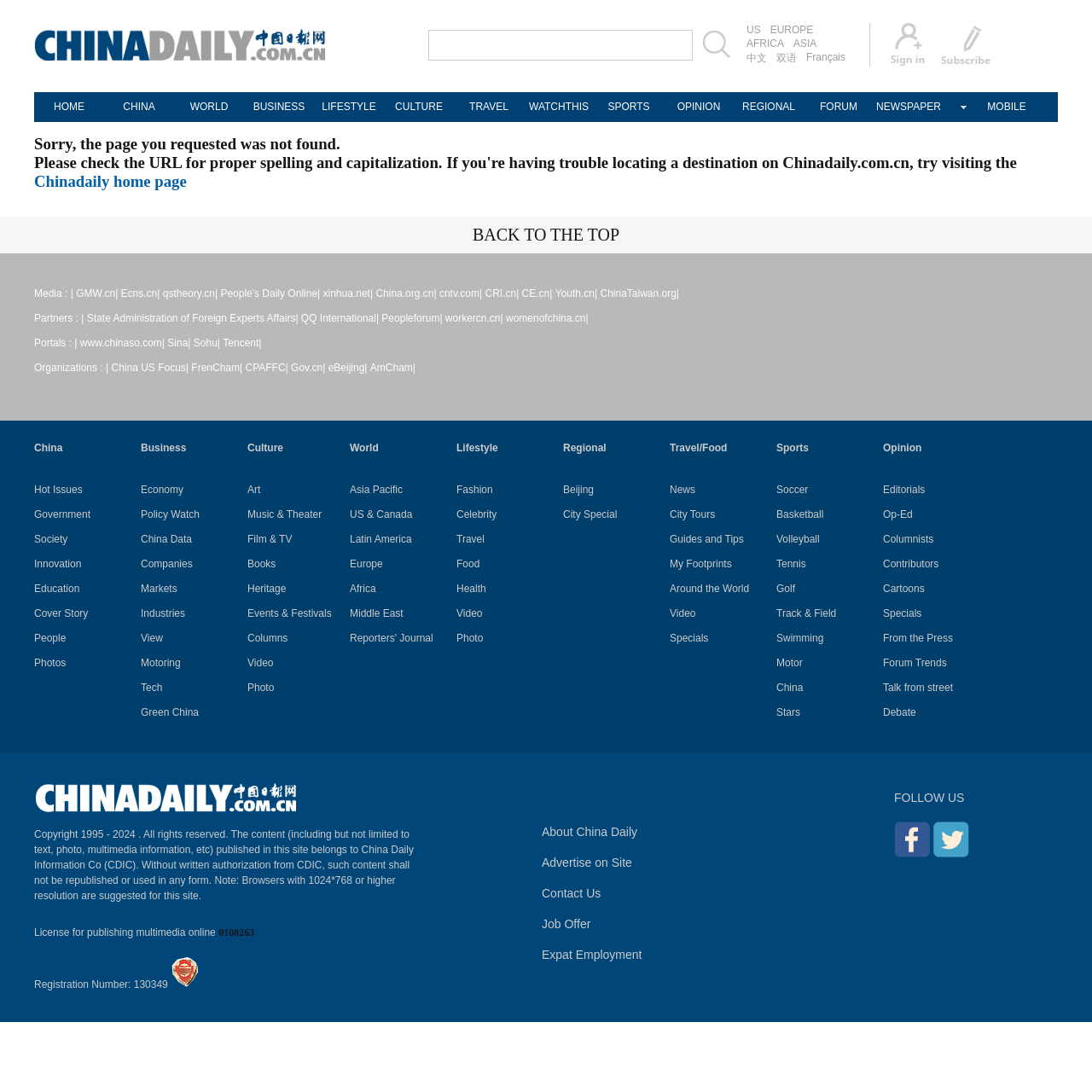Provide a short answer using a single word or phrase for the following question: 
What is the language of the webpage?

English